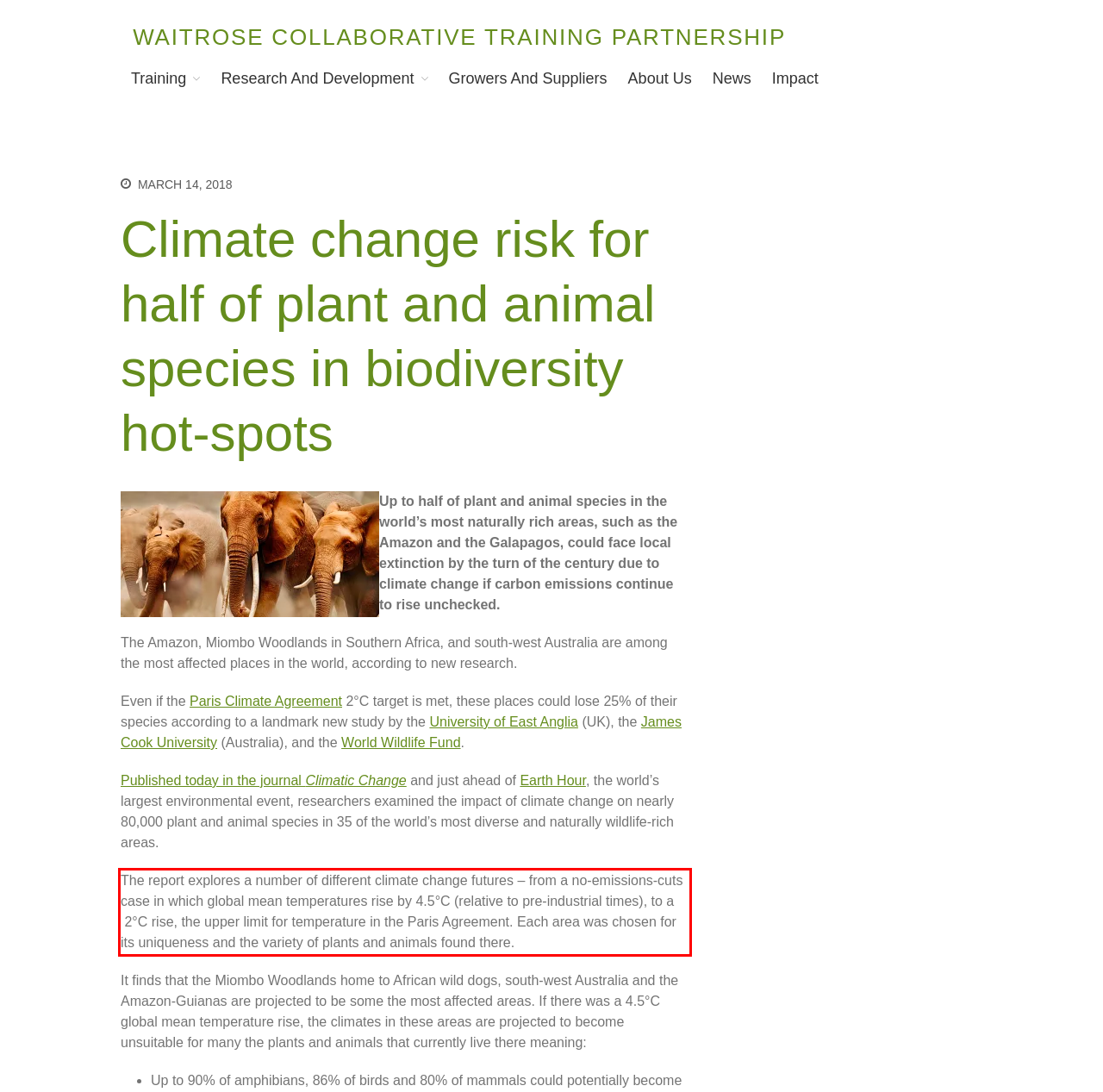View the screenshot of the webpage and identify the UI element surrounded by a red bounding box. Extract the text contained within this red bounding box.

The report explores a number of different climate change futures – from a no-emissions-cuts case in which global mean temperatures rise by 4.5°C (relative to pre-industrial times), to a 2°C rise, the upper limit for temperature in the Paris Agreement. Each area was chosen for its uniqueness and the variety of plants and animals found there.